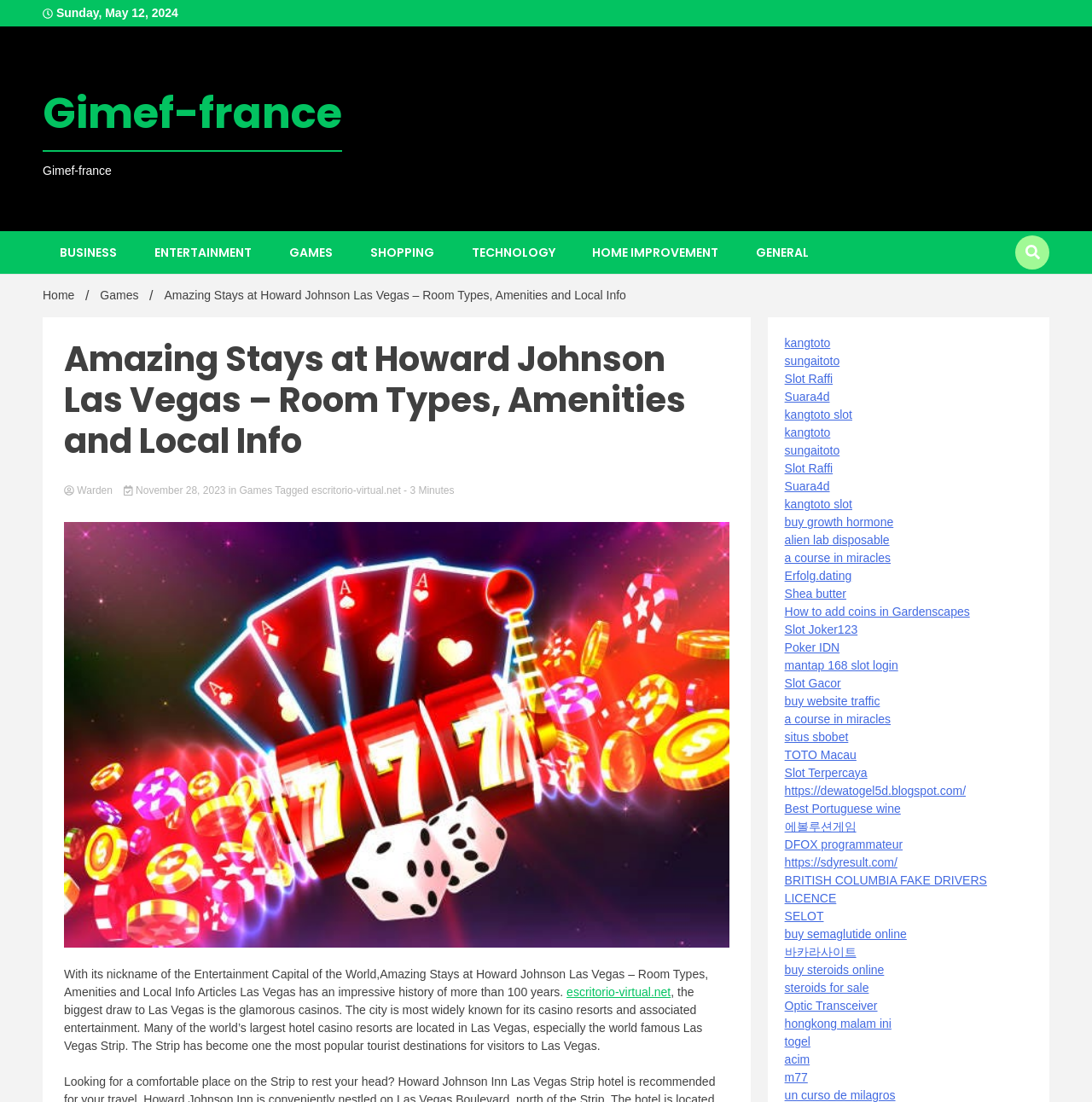What is the main topic of the article?
Answer briefly with a single word or phrase based on the image.

Las Vegas